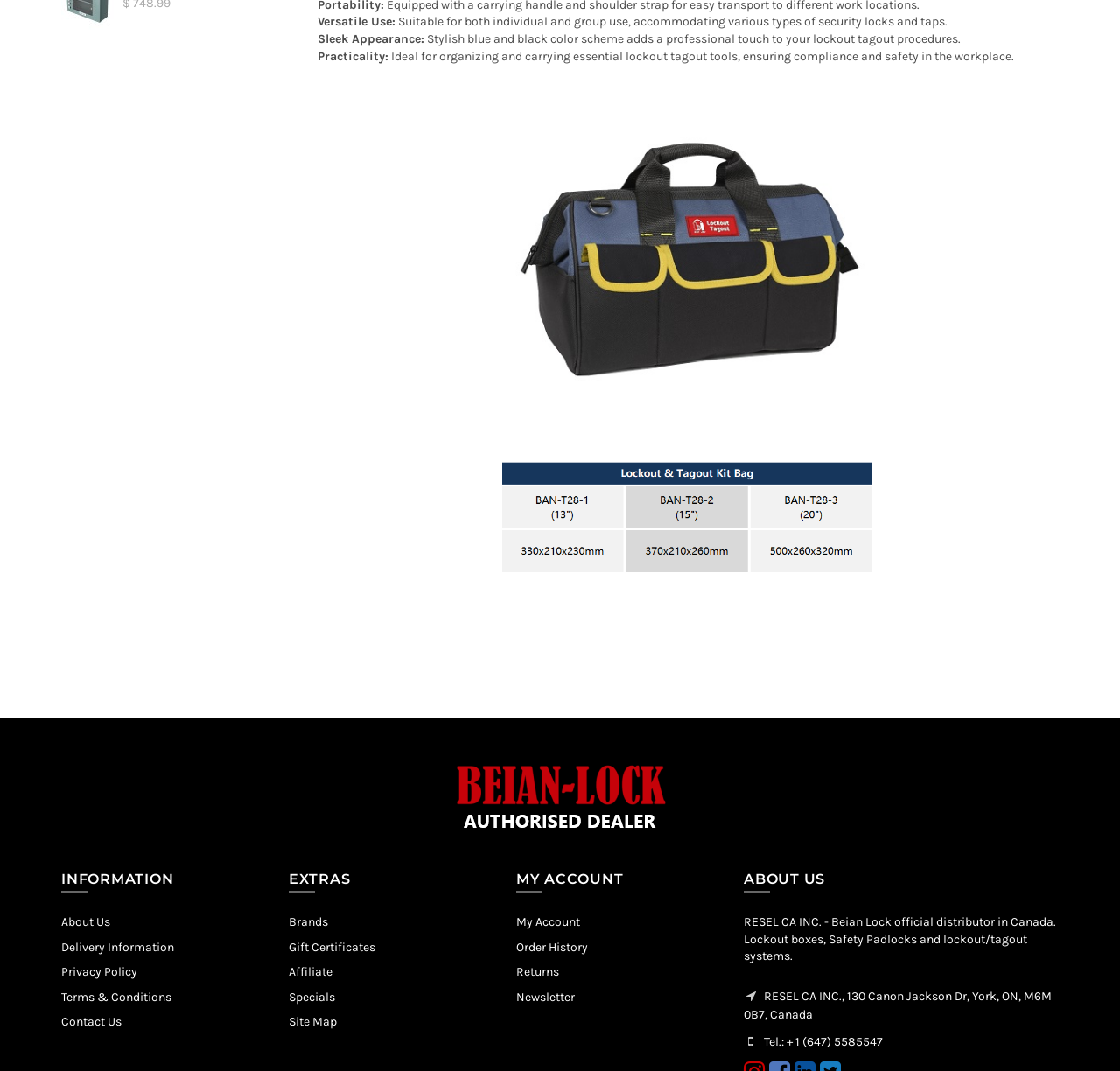Answer the question using only a single word or phrase: 
What is the phone number of the company?

+ 1 (647) 5585547